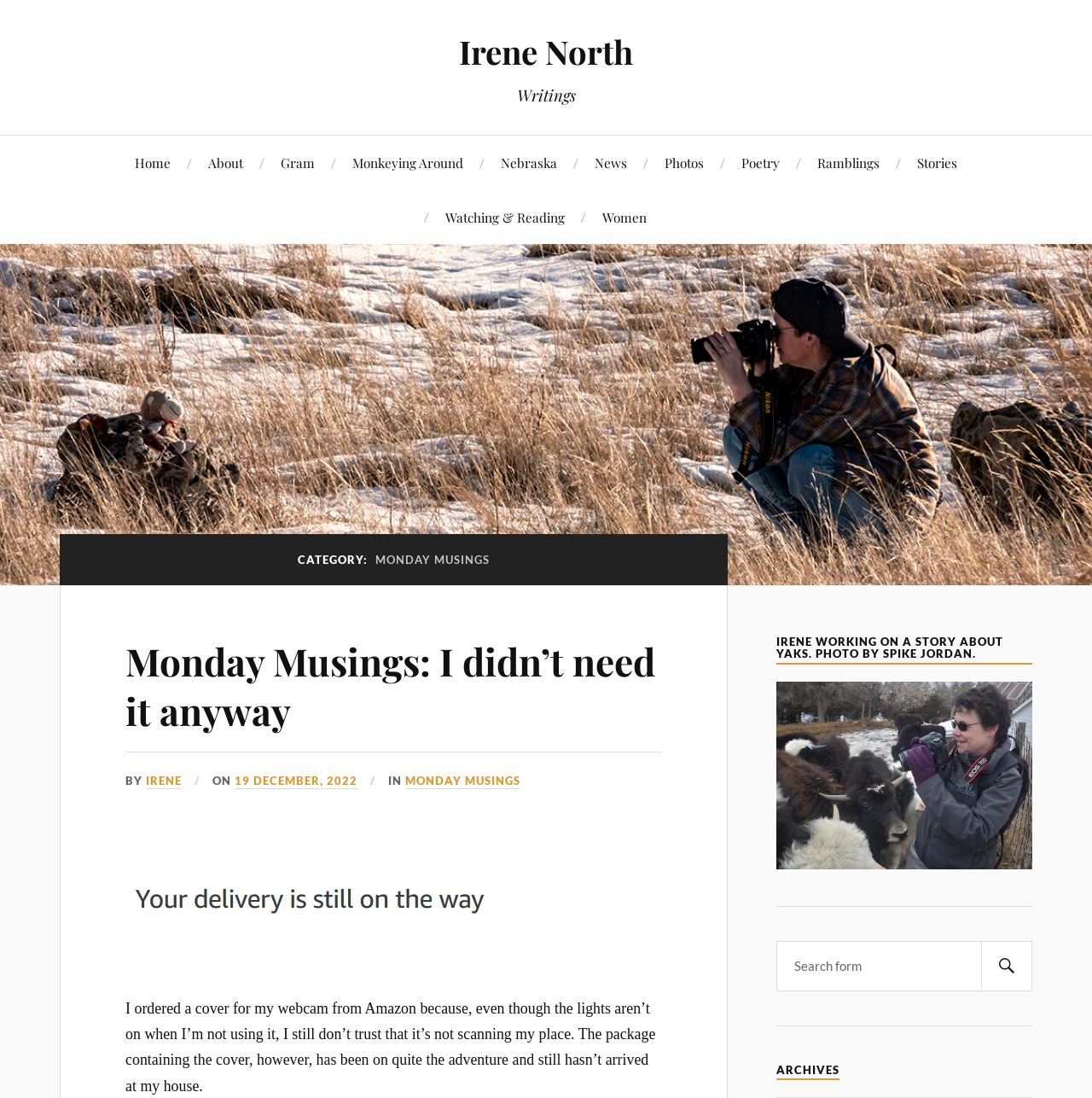Locate the bounding box coordinates of the element that needs to be clicked to carry out the instruction: "visit Irene's page". The coordinates should be given as four float numbers ranging from 0 to 1, i.e., [left, top, right, bottom].

[0.42, 0.027, 0.58, 0.067]